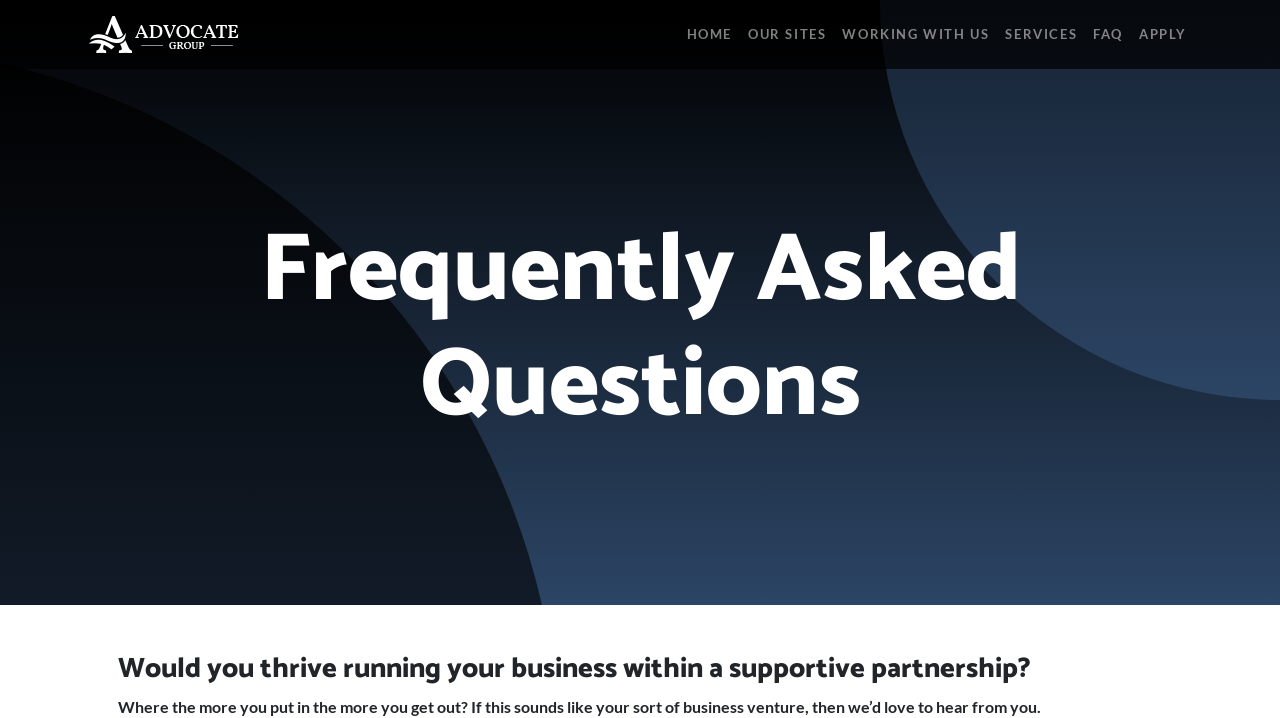Give a one-word or one-phrase response to the question:
What is the name of the organization?

Advocate Group